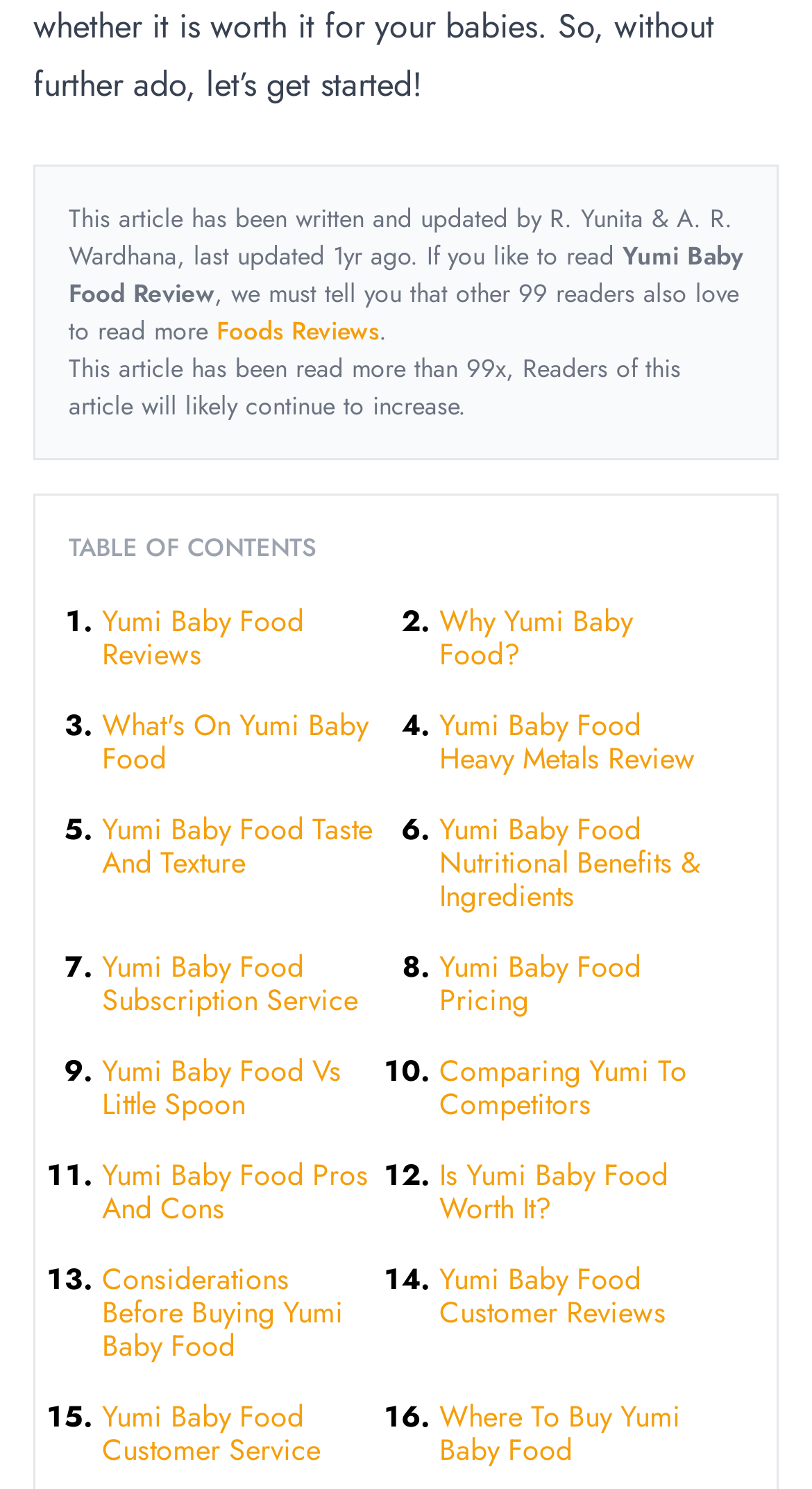Identify the bounding box for the element characterized by the following description: "Yumi Baby Food Review".

[0.085, 0.159, 0.915, 0.21]